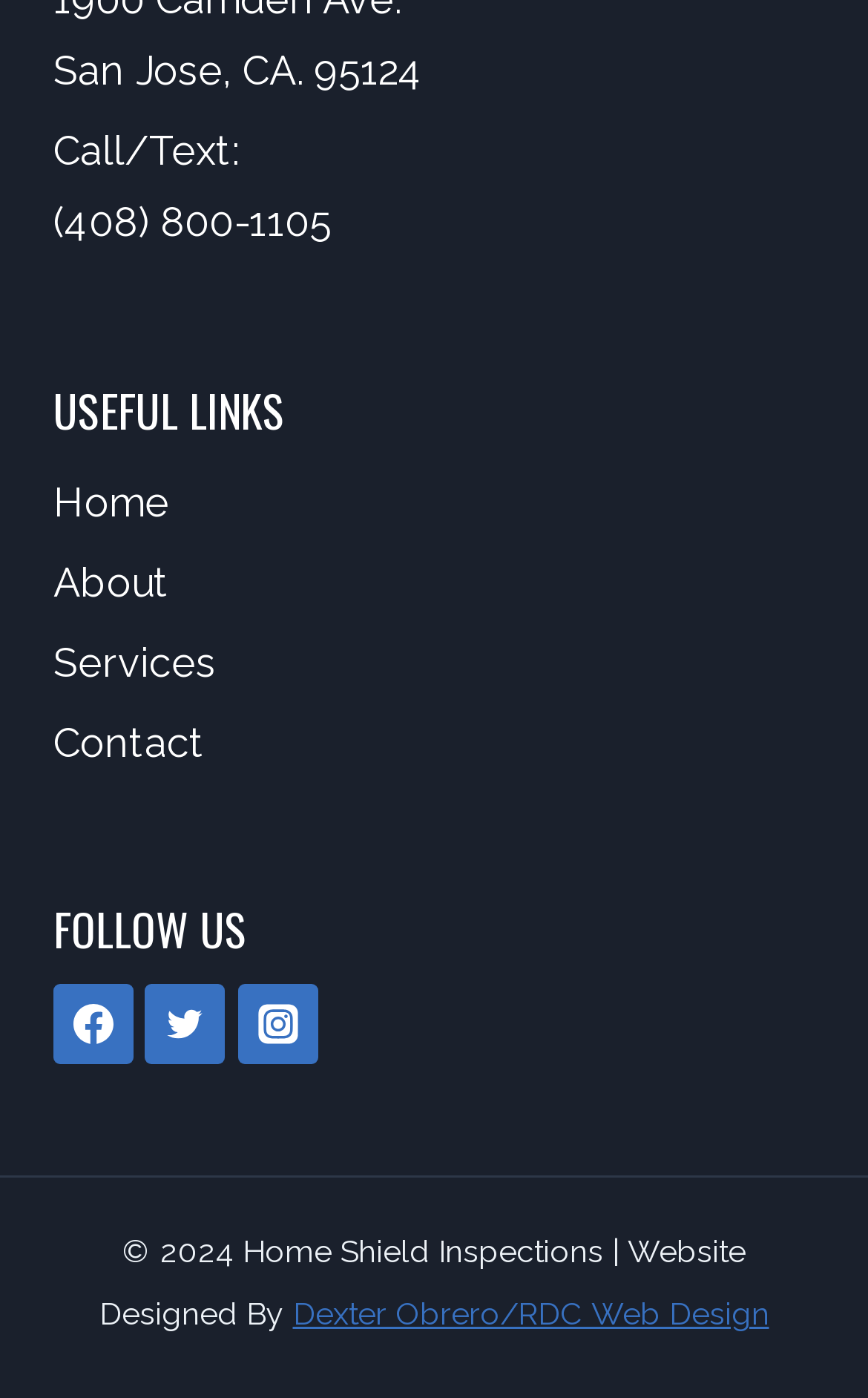Pinpoint the bounding box coordinates of the area that should be clicked to complete the following instruction: "Go to the home page". The coordinates must be given as four float numbers between 0 and 1, i.e., [left, top, right, bottom].

[0.062, 0.332, 0.938, 0.389]